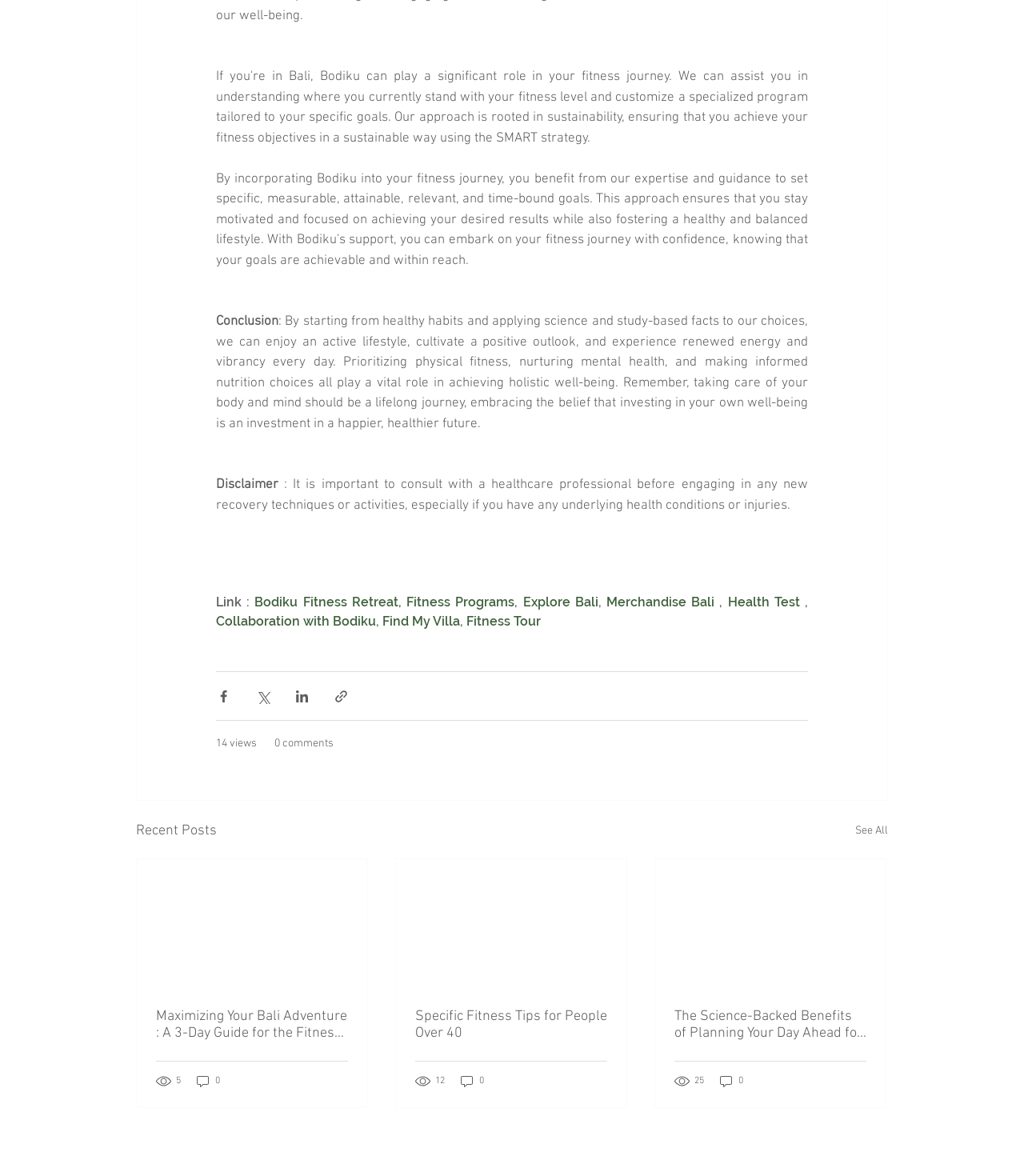Given the element description, predict the bounding box coordinates in the format (top-left x, top-left y, bottom-right x, bottom-right y), using floating point numbers between 0 and 1: 0

[0.191, 0.913, 0.216, 0.926]